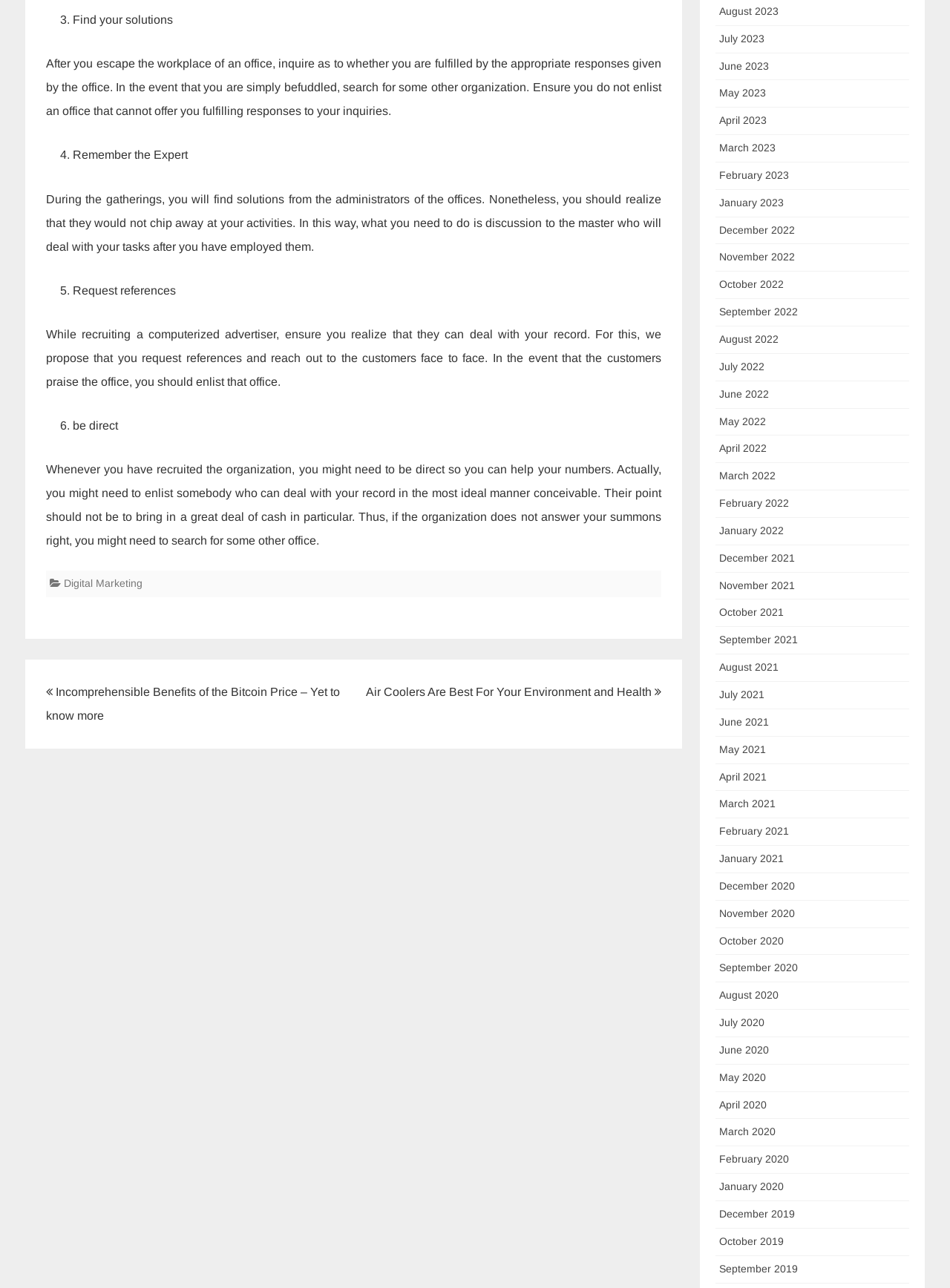Indicate the bounding box coordinates of the clickable region to achieve the following instruction: "Check the footer section."

[0.048, 0.443, 0.696, 0.464]